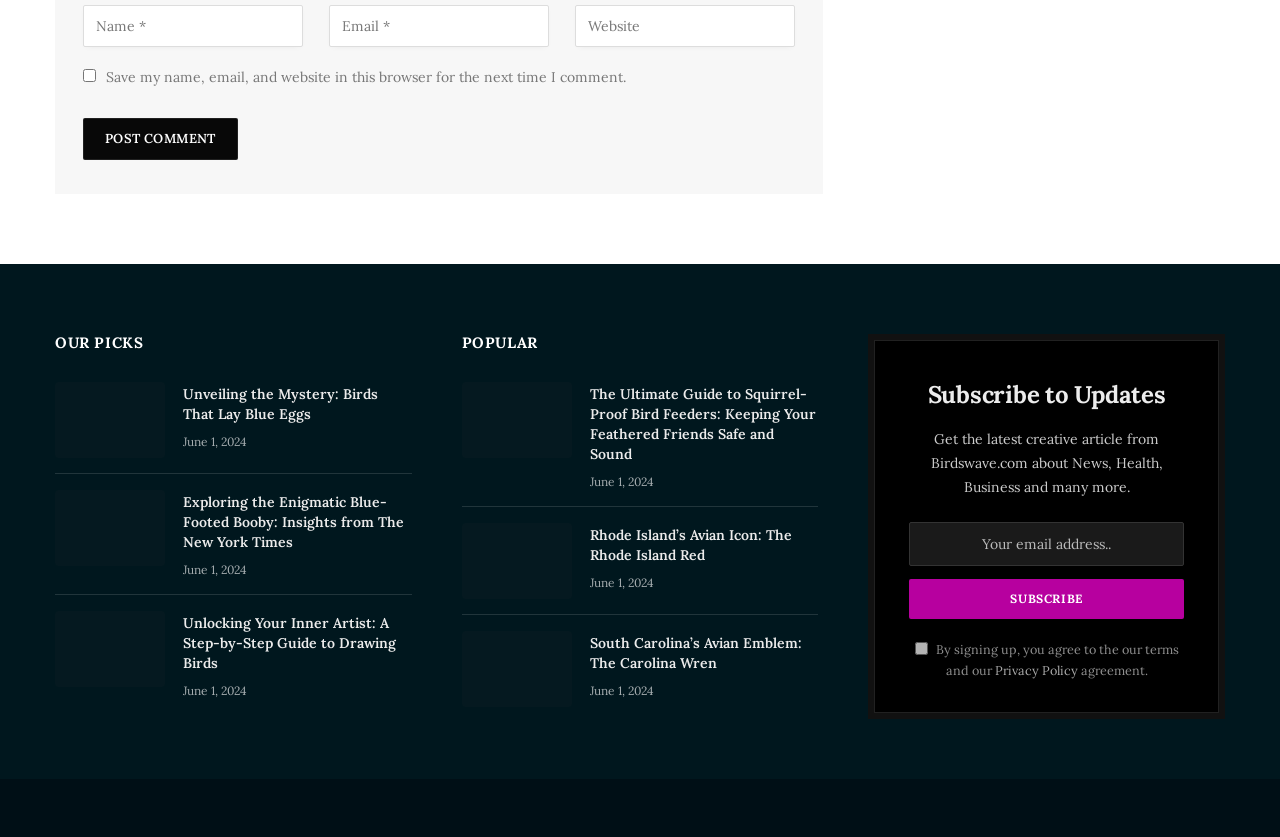What is the purpose of the section labeled 'Subscribe to Updates'?
Please answer the question as detailed as possible.

The section labeled 'Subscribe to Updates' contains a field for email address and a button to subscribe, indicating that its purpose is to allow users to subscribe to a newsletter or updates from the website.